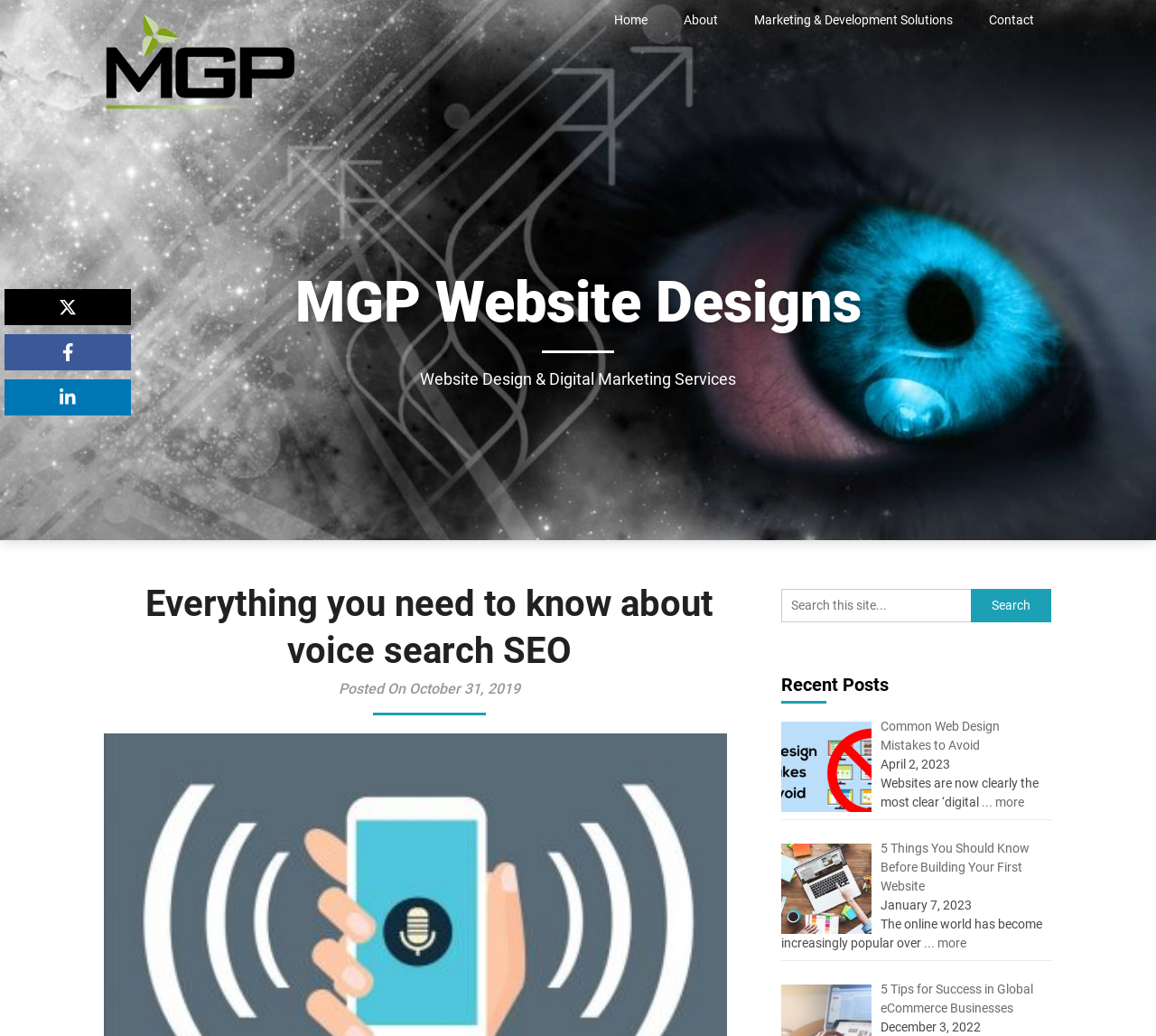What social media platforms are linked?
Using the information presented in the image, please offer a detailed response to the question.

In the top-right corner of the webpage, there are three social media links: 'X', 'Facebook', and 'LinkedIn'. These links likely allow users to connect with the website's social media profiles.